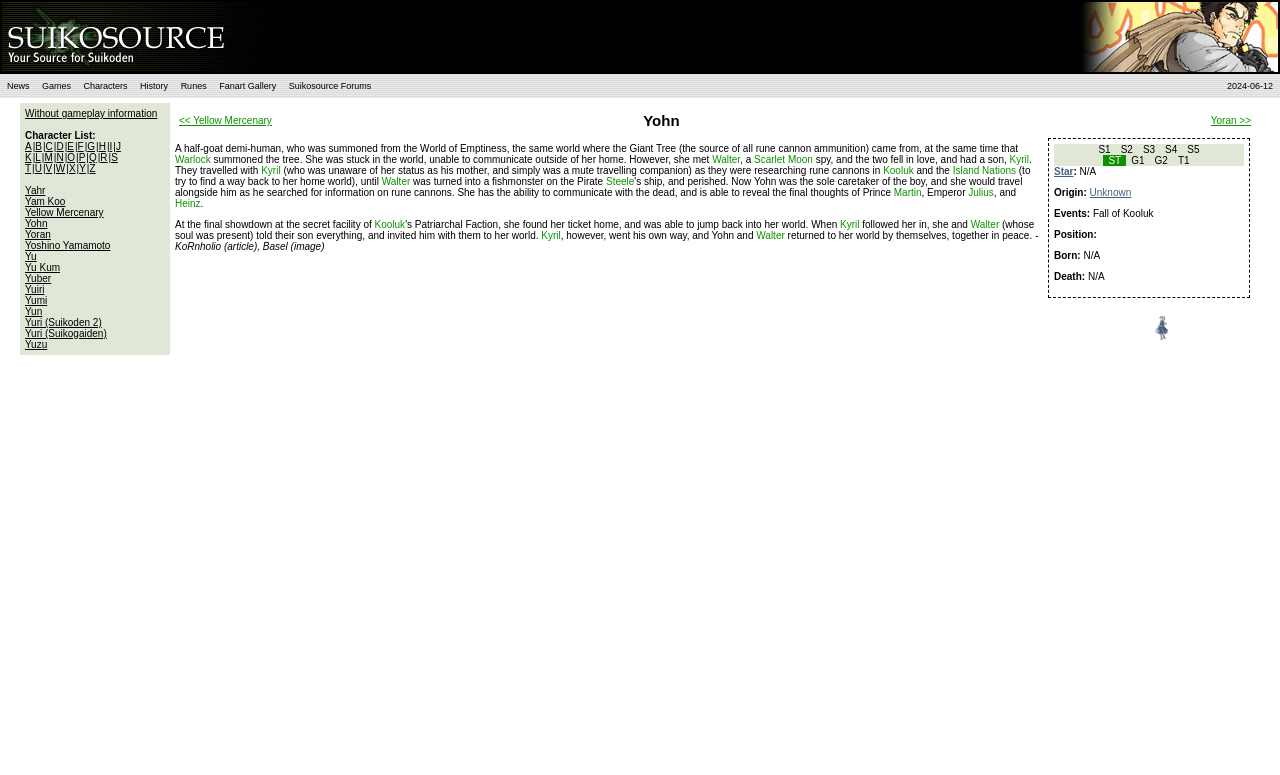Please determine the bounding box coordinates of the element's region to click for the following instruction: "Browse the Fanart Gallery".

[0.167, 0.105, 0.22, 0.117]